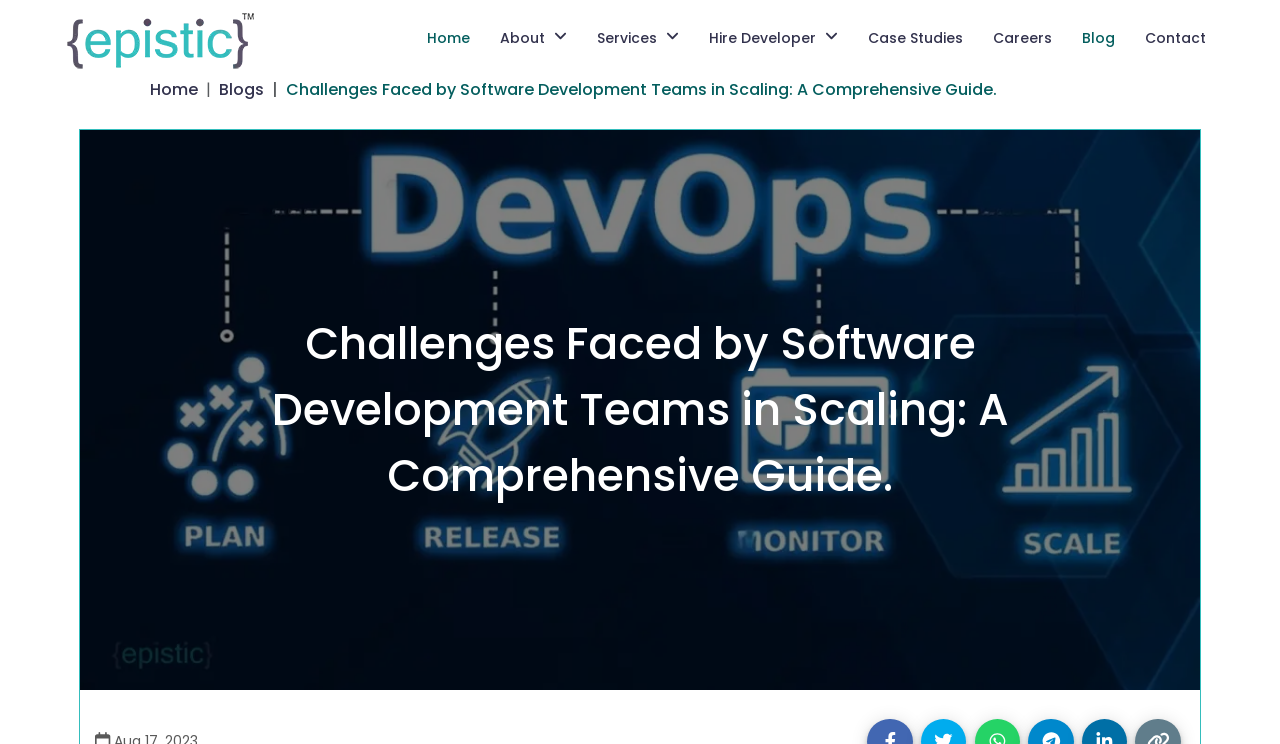Determine the bounding box coordinates of the clickable region to follow the instruction: "contact the company".

[0.887, 0.025, 0.95, 0.077]